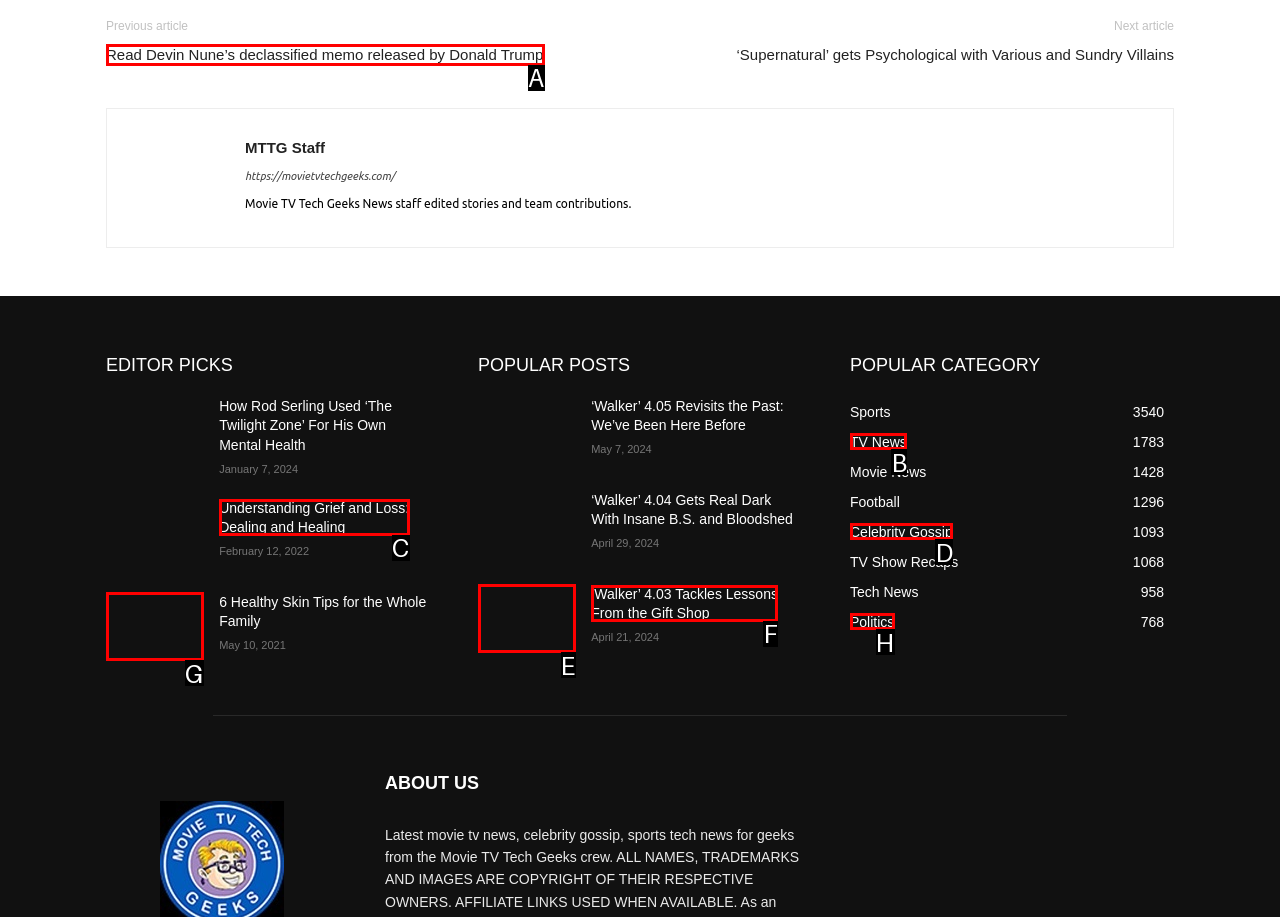Which choice should you pick to execute the task: Read Devin Nune’s declassified memo released by Donald Trump
Respond with the letter associated with the correct option only.

A